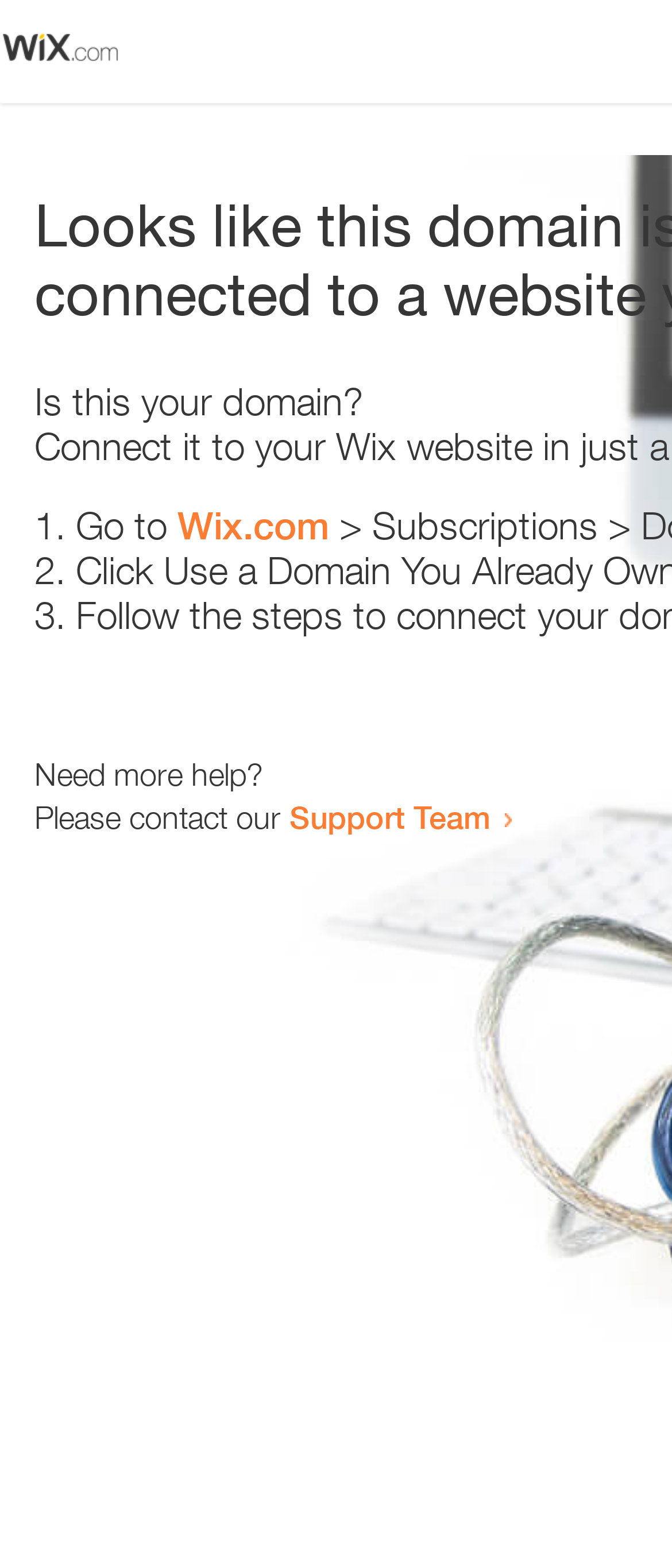Generate the text of the webpage's primary heading.

Looks like this domain isn't
connected to a website yet